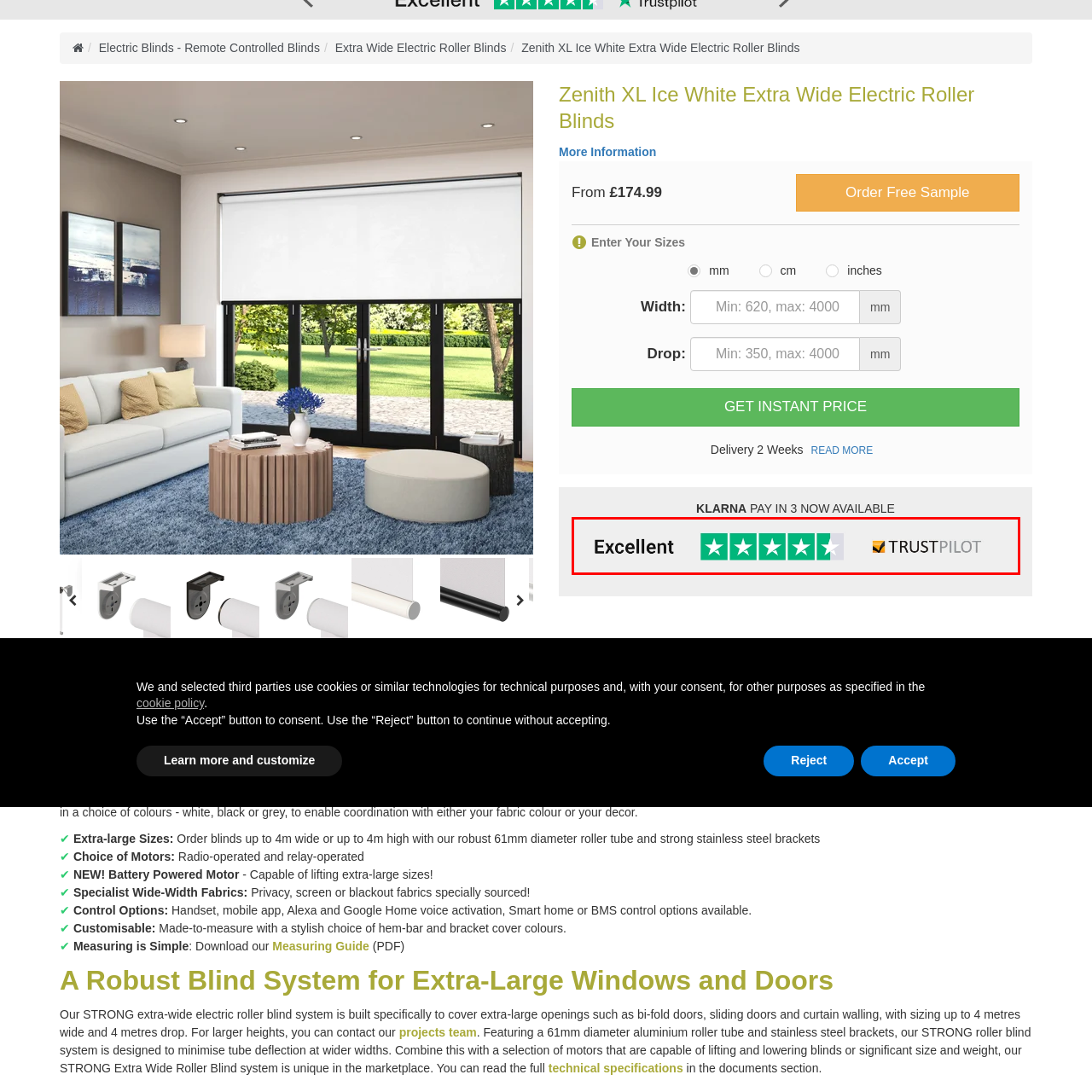Explain in detail the content of the image enclosed by the red outline.

The image showcases a Trustpilot rating of "Excellent," represented by a score of 4.5 stars, indicating a high level of customer satisfaction. The stars are displayed in vivid green, symbolizing positive reviews, alongside the Trustpilot logo, which lends credibility to the rating. This visual serves as a testament to the quality and reliability of the service or product being offered, likely aimed at potential customers considering a purchase. The prominent display of the rating underscores the commitment to excellence in customer experience and product performance.